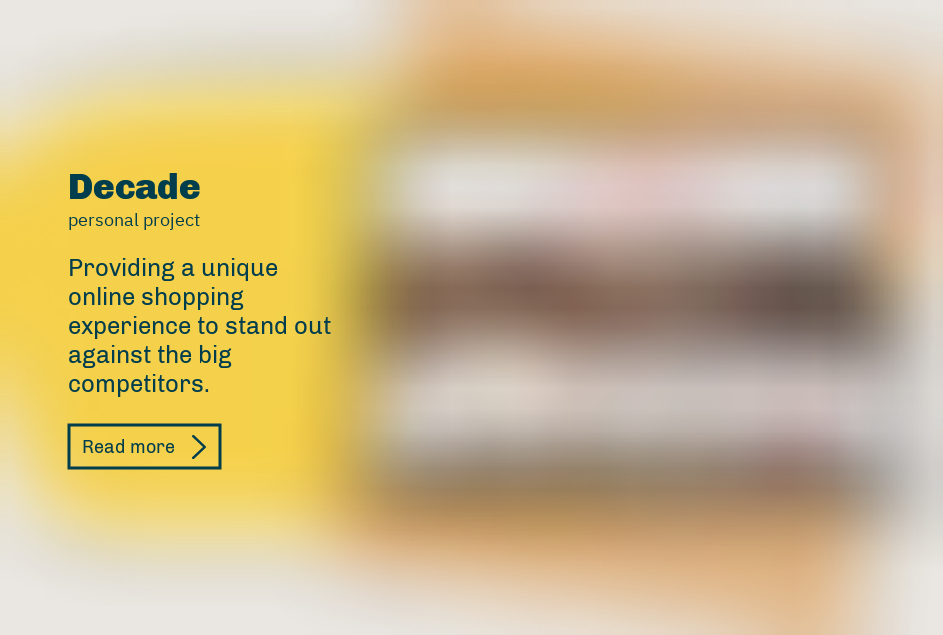What is the purpose of the project?
Based on the screenshot, provide your answer in one word or phrase.

To stand out against big competitors